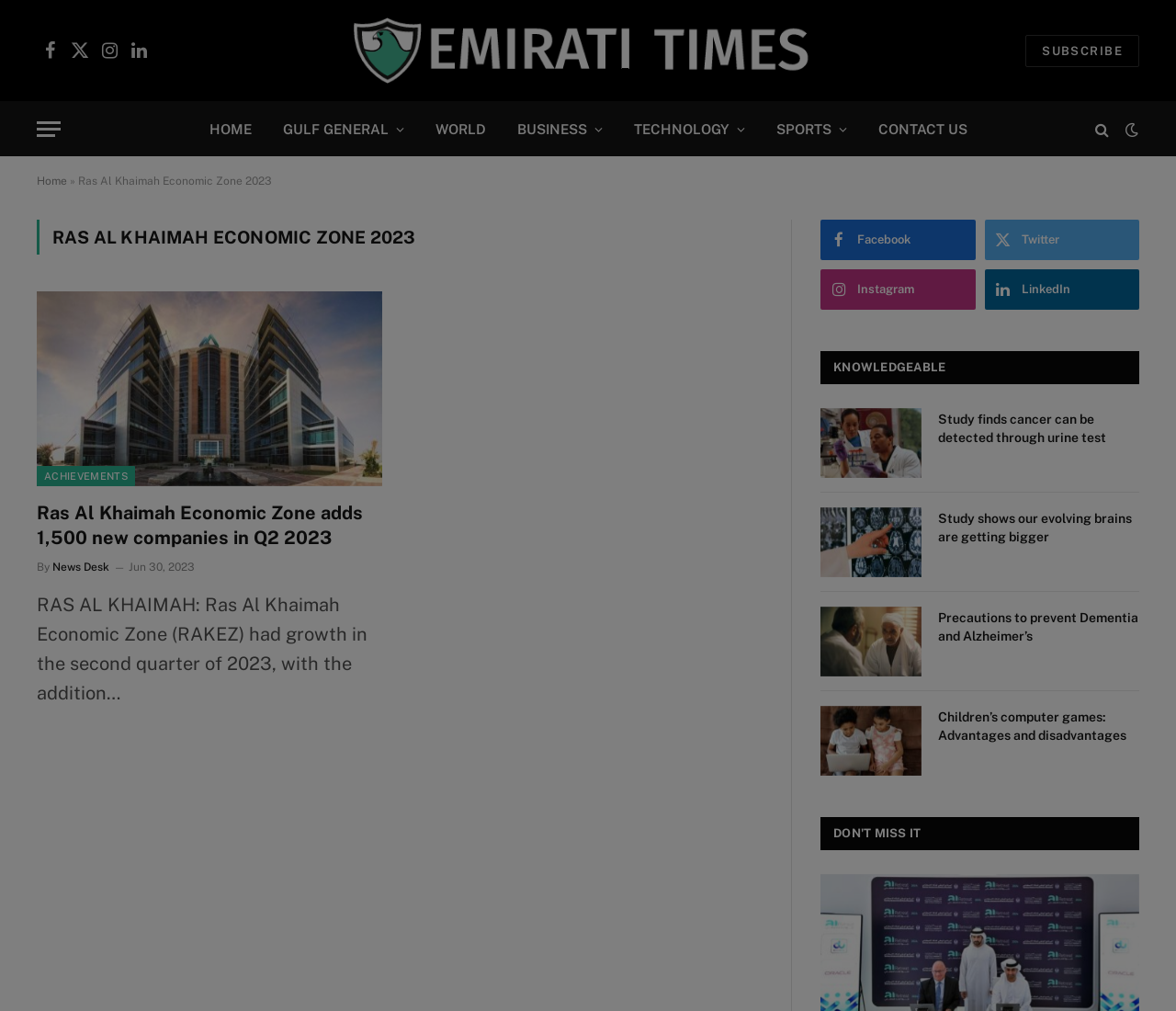How many social media links are present in the top-right corner?
Give a one-word or short phrase answer based on the image.

4